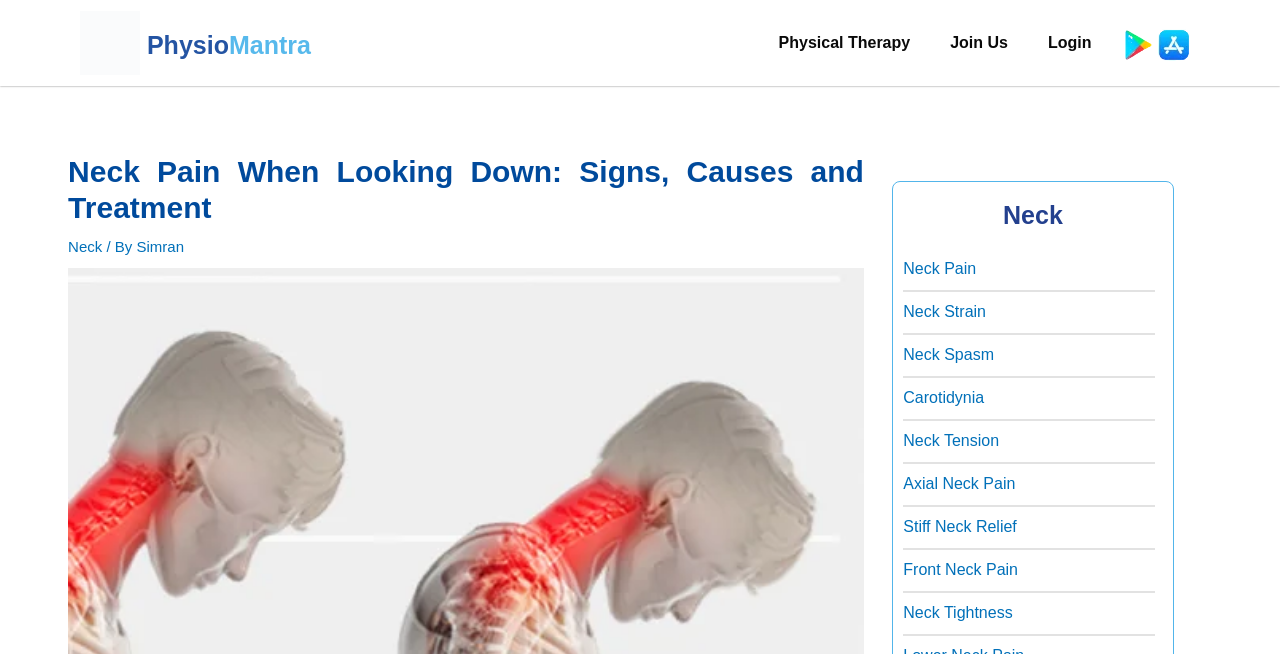What is the name of the physical therapy platform?
Look at the image and respond with a one-word or short-phrase answer.

PhysioMantra